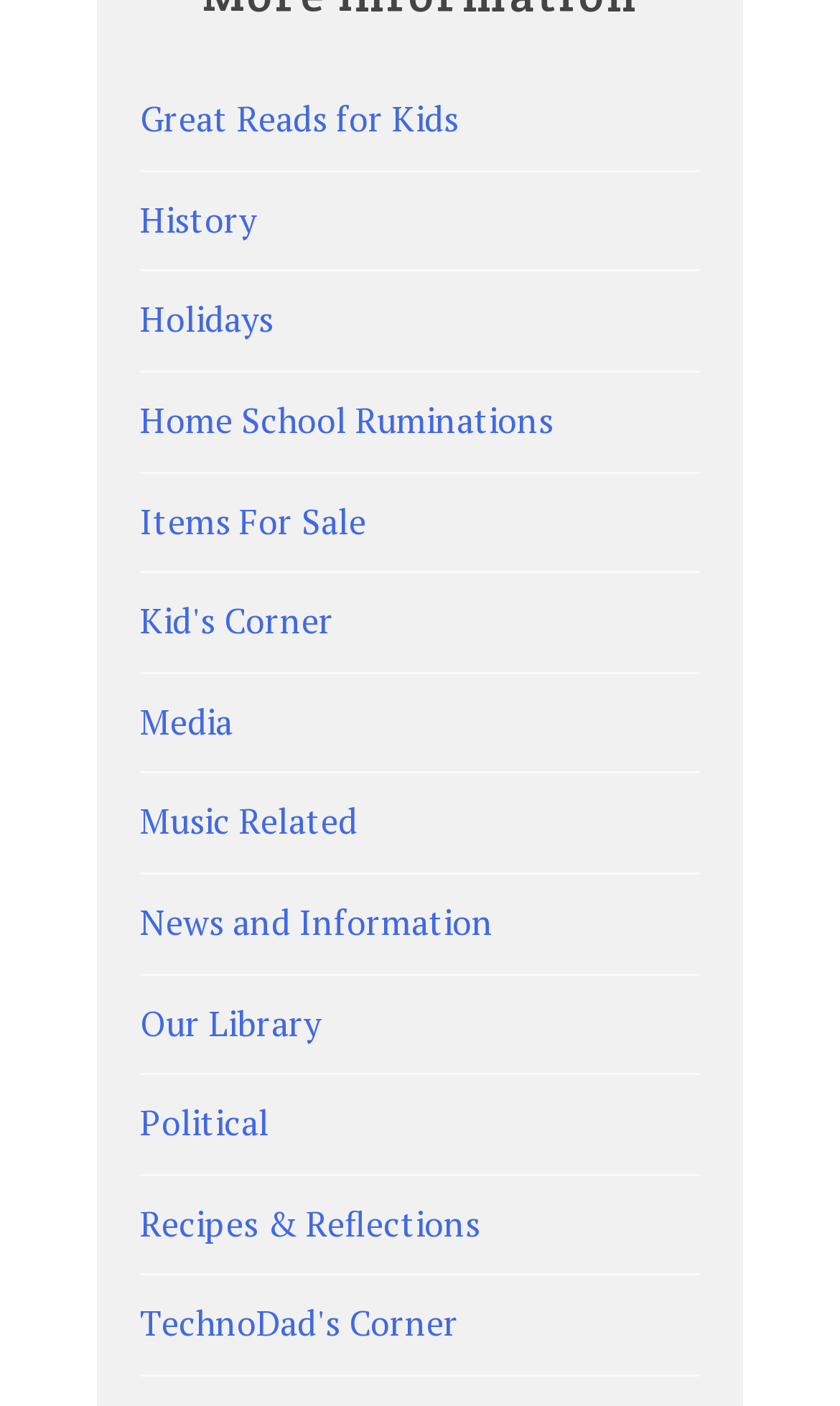Point out the bounding box coordinates of the section to click in order to follow this instruction: "Check out Recipes & Reflections".

[0.167, 0.853, 0.572, 0.887]